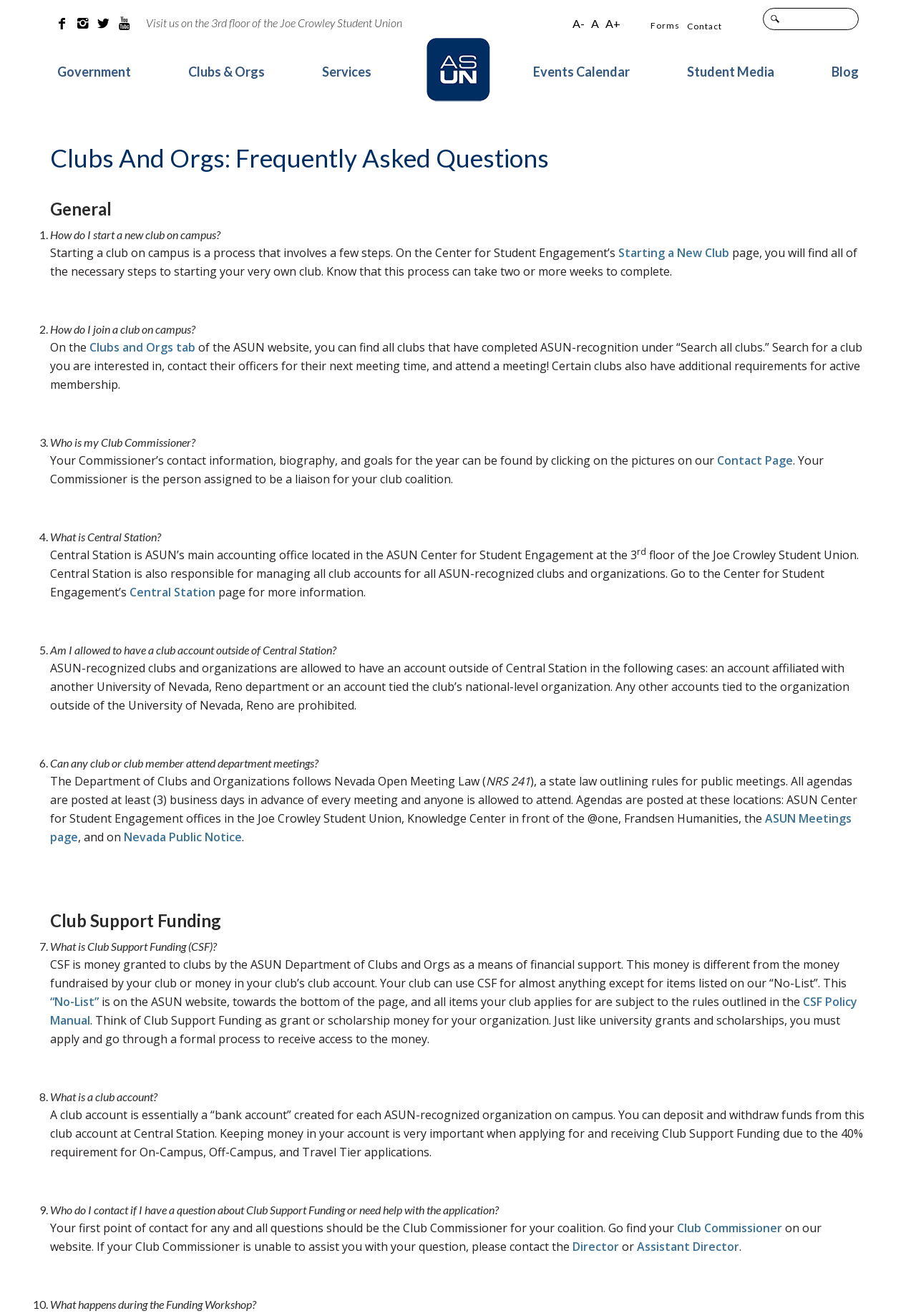Please locate the bounding box coordinates of the element that should be clicked to achieve the given instruction: "Click the 'Starting a New Club' link".

[0.675, 0.186, 0.796, 0.198]